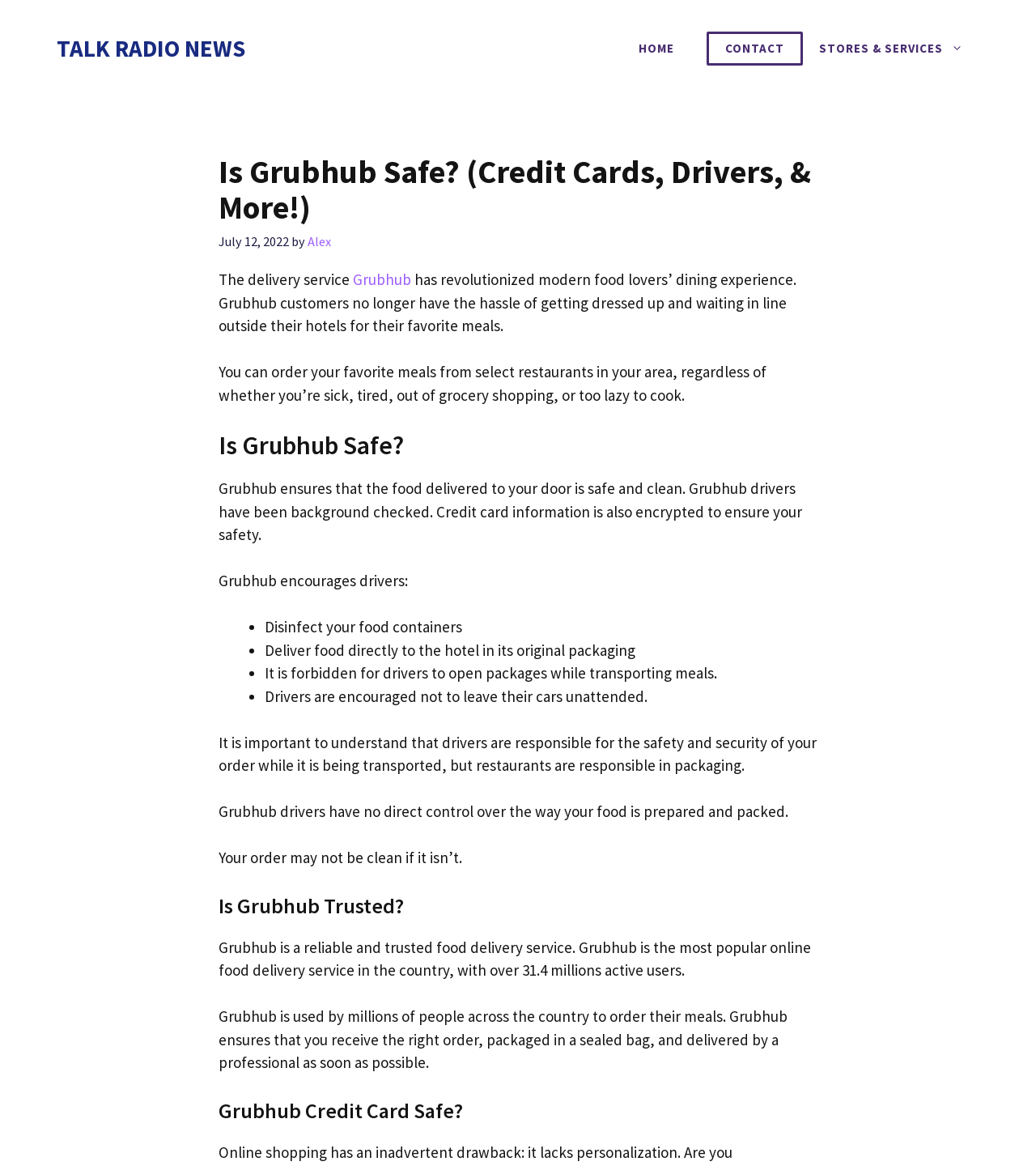How does Grubhub ensure food safety?
Based on the image, provide your answer in one word or phrase.

Background checks and encryption